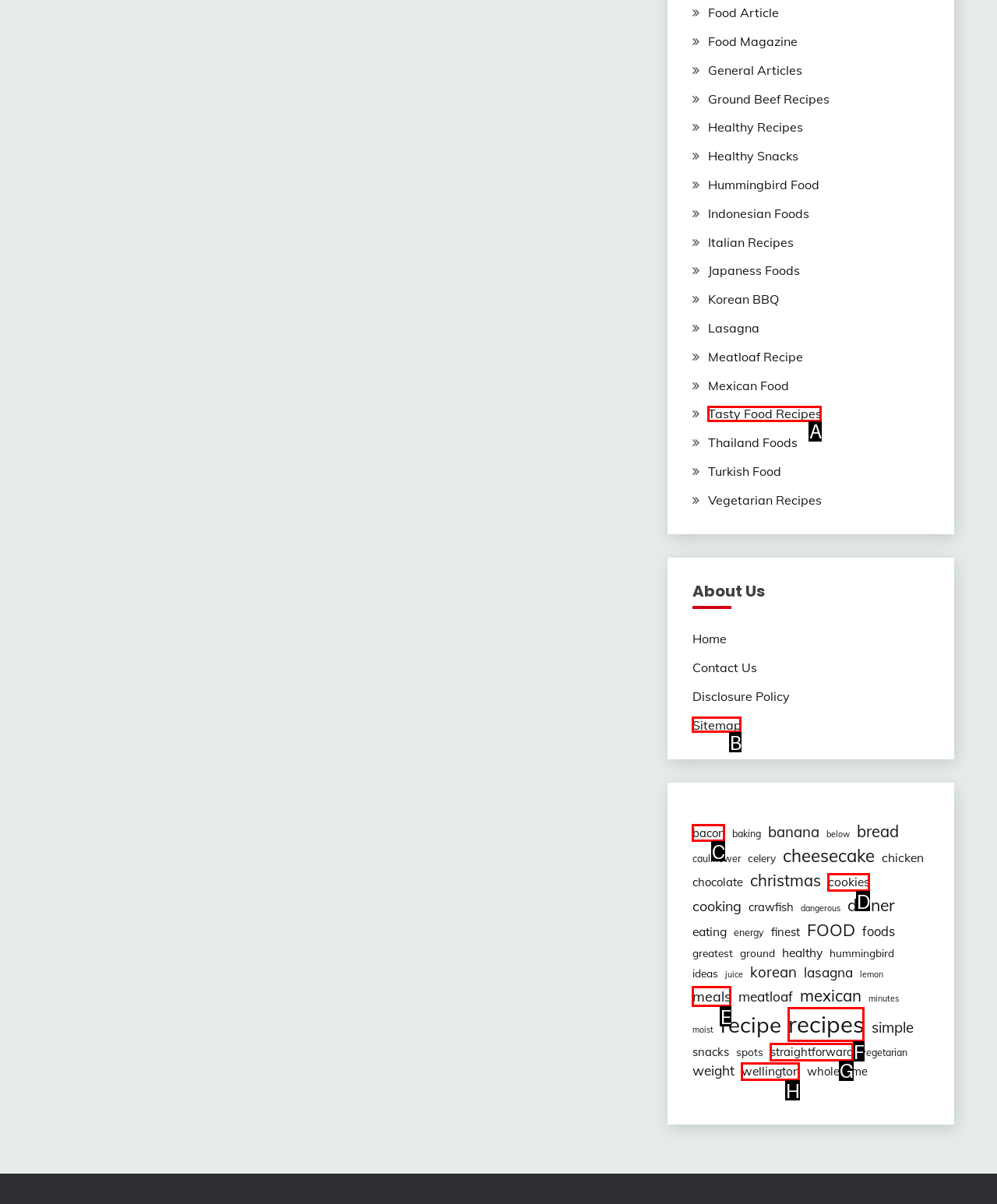Determine which HTML element best fits the description: Tasty Food Recipes
Answer directly with the letter of the matching option from the available choices.

A